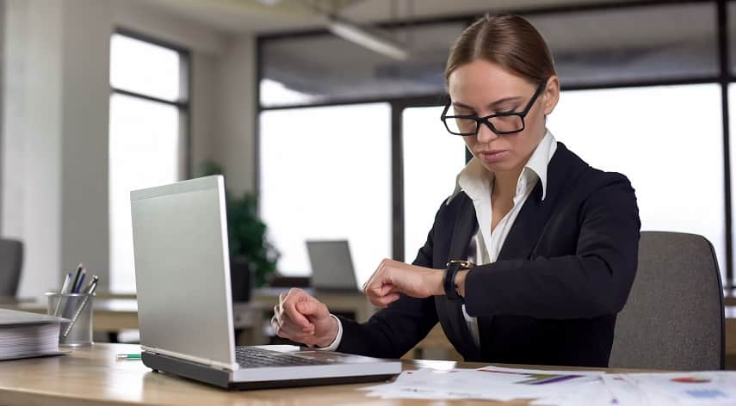Describe the important features and context of the image with as much detail as possible.

In a modern office setting, a professional woman is seated at her desk, intently checking the time on her watch. Dressed in a sleek black suit with a crisp white shirt, she exudes confidence and focus. Her desk is organized, showcasing a laptop that is open to a work-related task and scattered documents, hinting at her commitment to productivity. The large windows in the background allow natural light to flood the space, creating a bright and inviting atmosphere. This image captures the essence of modern professionalism and the importance of time management in the workplace, particularly in the context of addressing poor employee attendance.